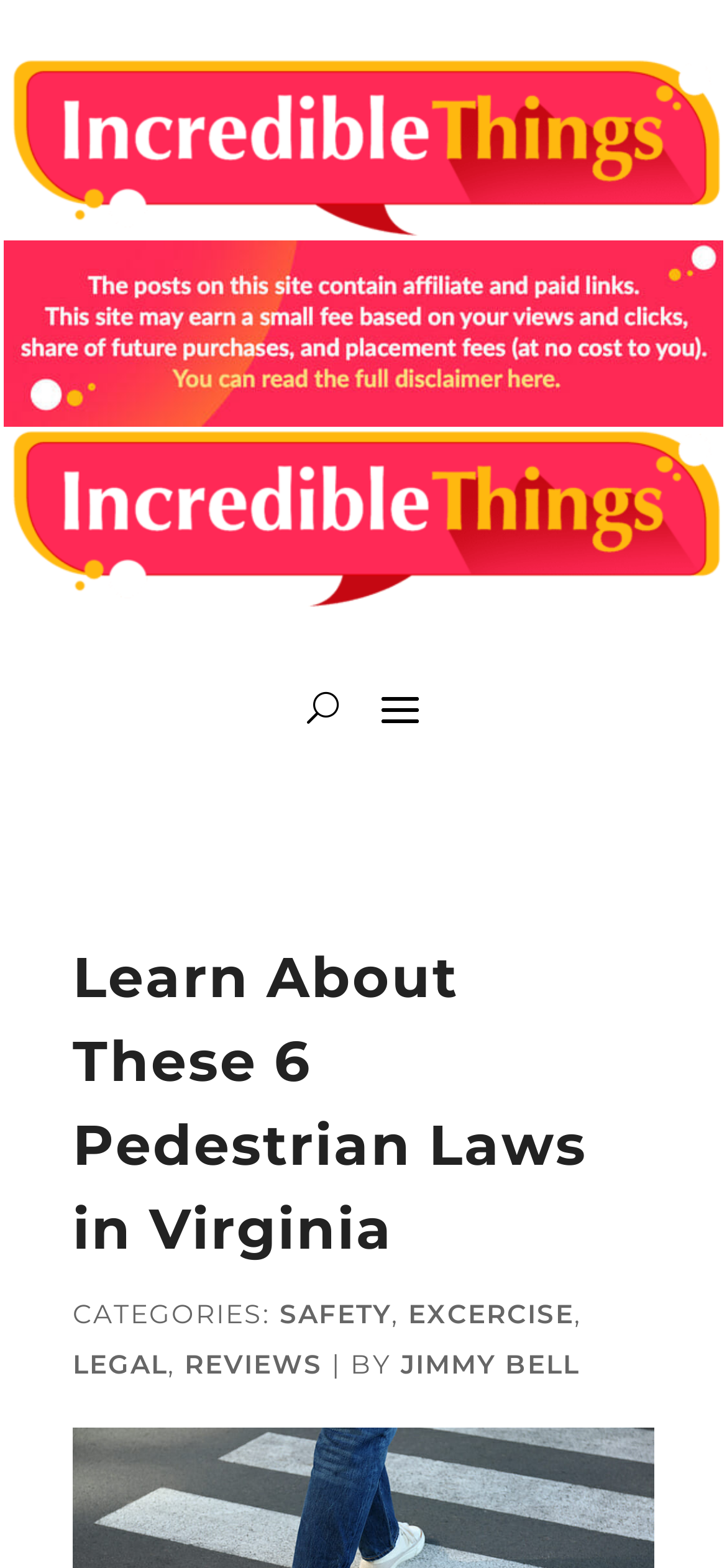Extract the bounding box coordinates of the UI element described by: "Reviews". The coordinates should include four float numbers ranging from 0 to 1, e.g., [left, top, right, bottom].

[0.254, 0.859, 0.444, 0.88]